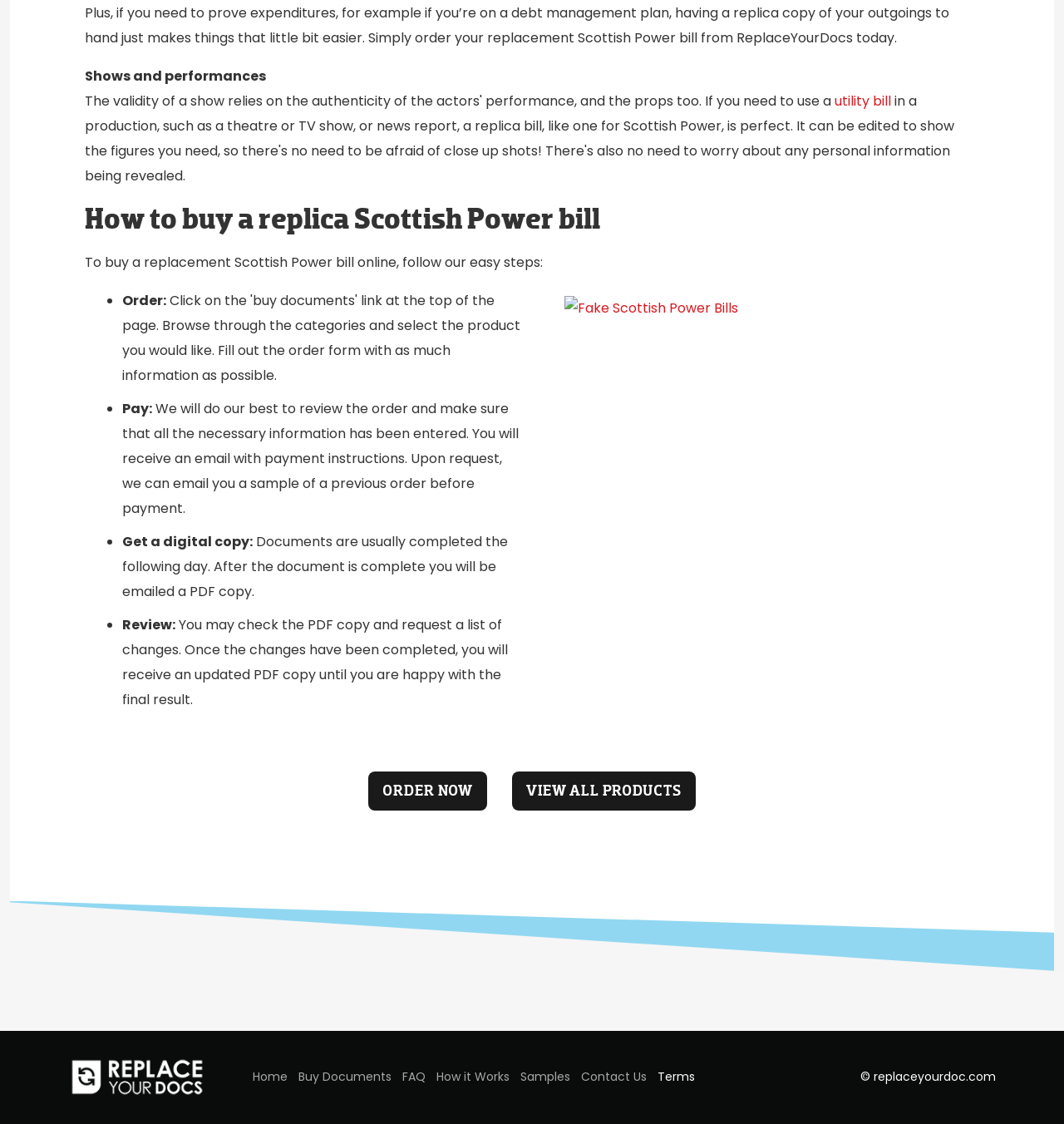Please give a succinct answer using a single word or phrase:
How many steps are involved in buying a replacement Scottish Power bill?

4